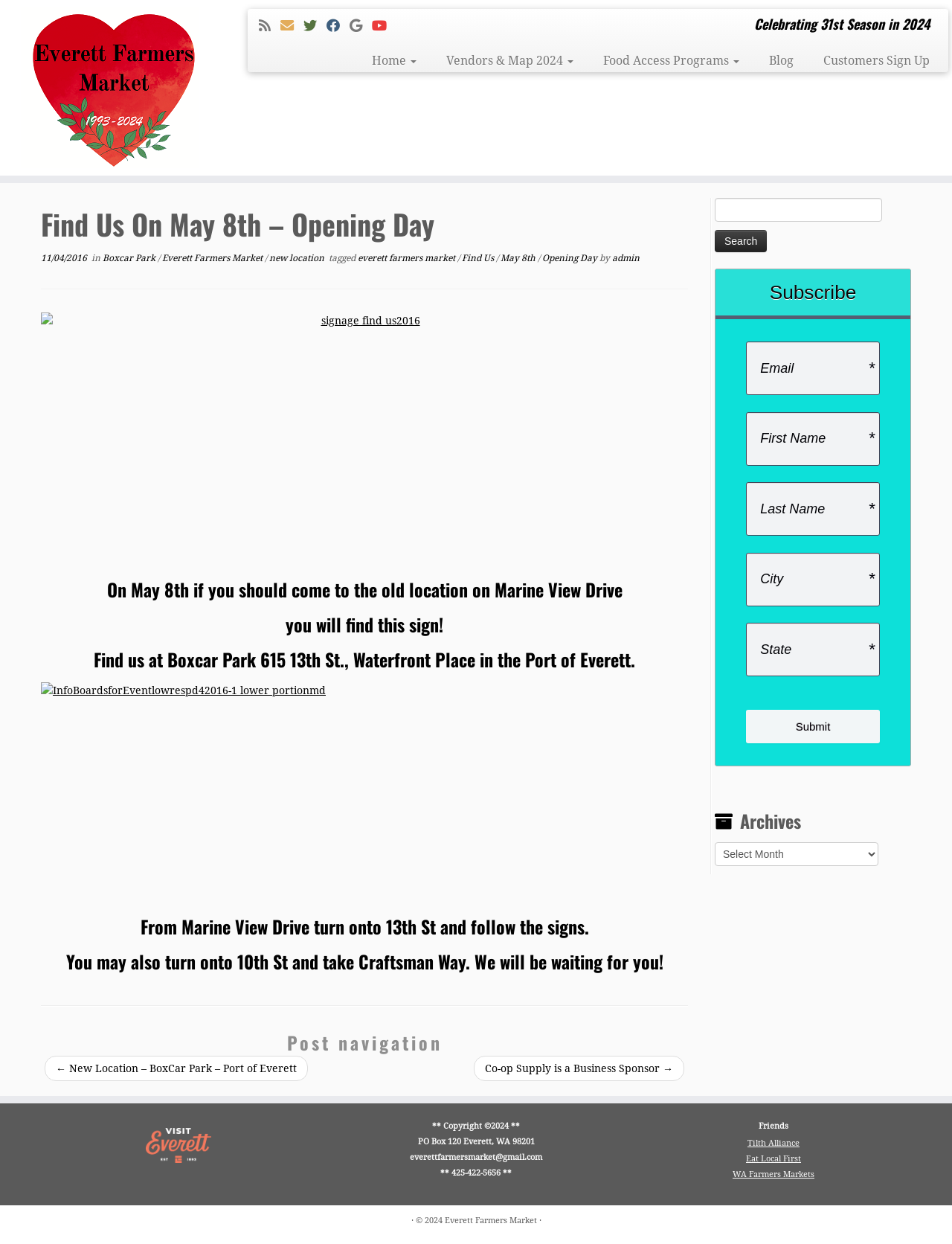Identify the bounding box coordinates of the clickable section necessary to follow the following instruction: "Click on the 'Home' link". The coordinates should be presented as four float numbers from 0 to 1, i.e., [left, top, right, bottom].

[0.375, 0.039, 0.453, 0.058]